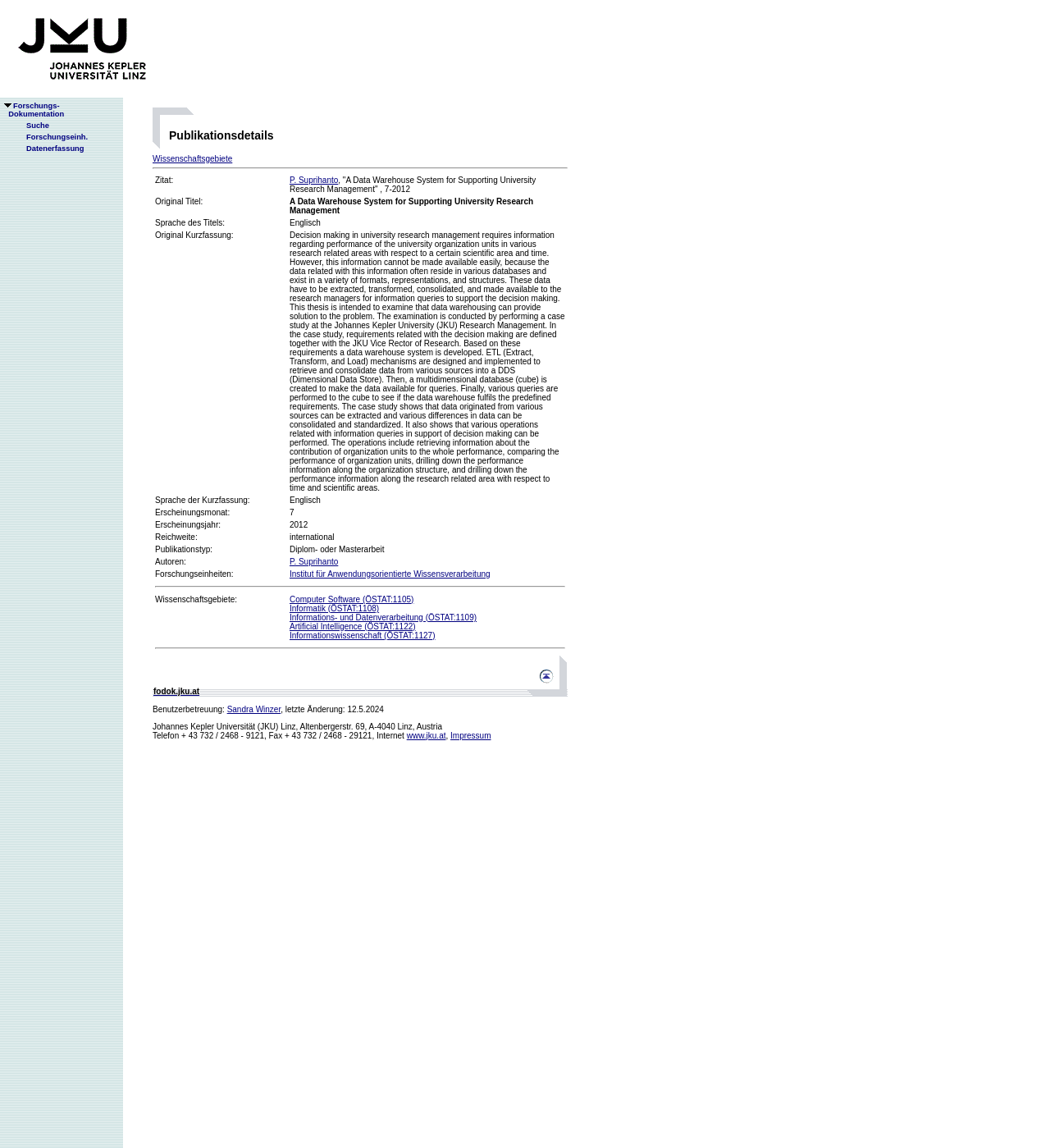Predict the bounding box of the UI element that fits this description: "Computer Software (ÖSTAT:1105)".

[0.276, 0.518, 0.394, 0.526]